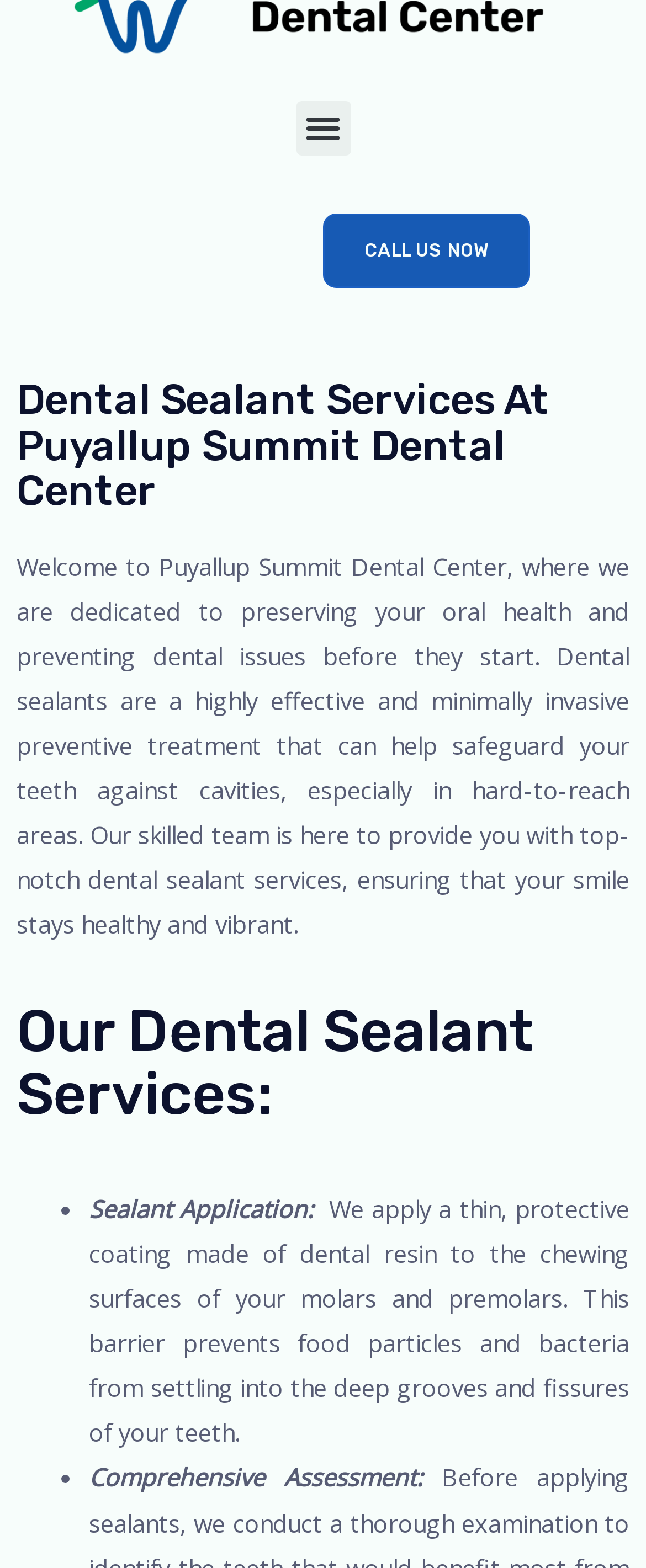Construct a thorough caption encompassing all aspects of the webpage.

The webpage is about Dental Sealant Services at Puyallup Summit Dental Center. At the top left corner, there is a button labeled "Menu Toggle". Next to it, in the top center, is a link "CALL US NOW". Below these elements, there is a heading that reads "Dental Sealant Services At Puyallup Summit Dental Center". 

Underneath the heading, there is a paragraph of text that welcomes visitors to Puyallup Summit Dental Center and explains the importance of dental sealants in preventing cavities. 

Further down, there is another heading "Our Dental Sealant Services:" followed by a list of services. The list has two items, each marked with a bullet point. The first item is "Sealant Application" which is explained in a short paragraph that describes the process of applying a protective coating to the teeth. The second item is "Comprehensive Assessment" which is also explained in a short paragraph.